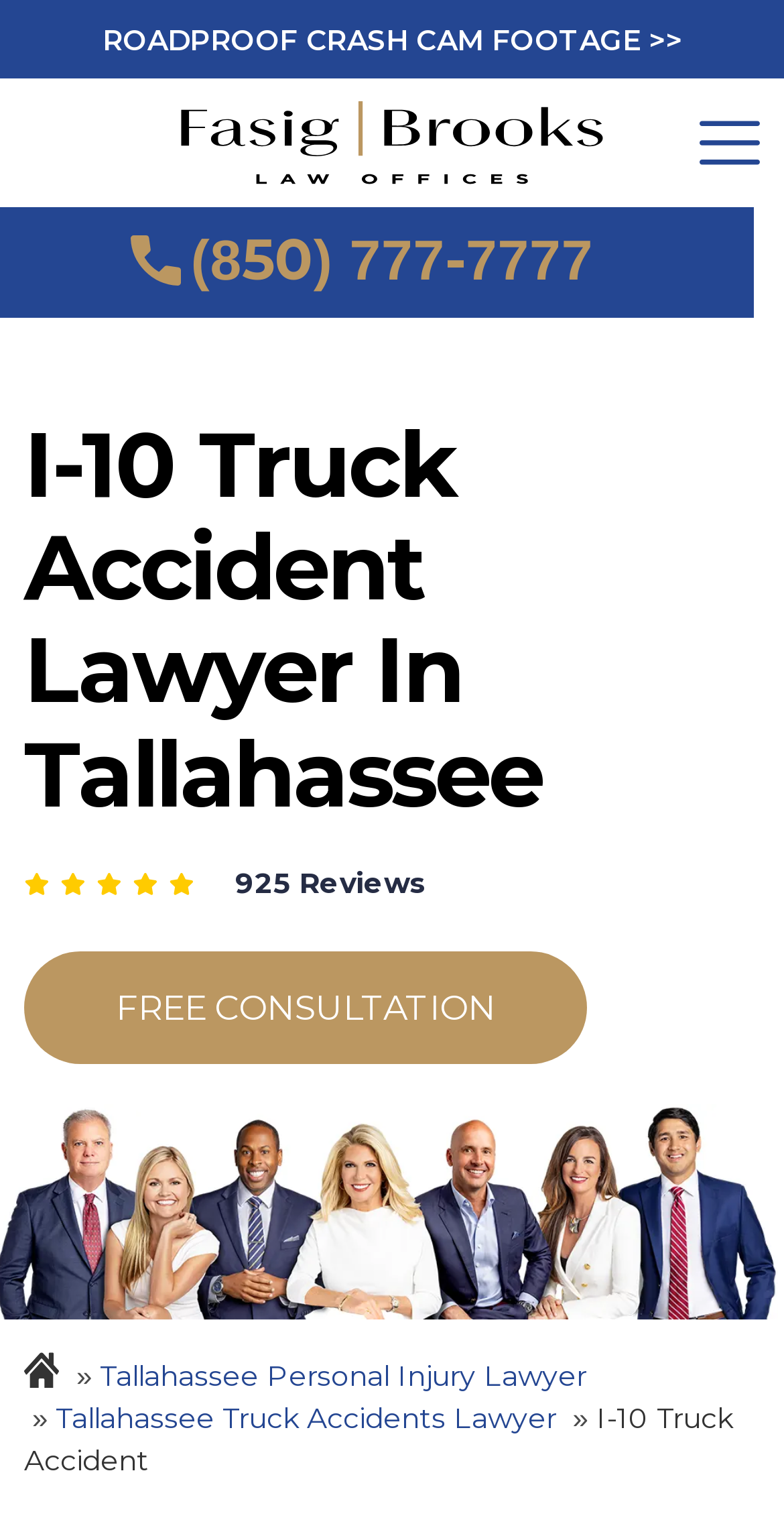How many reviews are mentioned?
Respond to the question with a well-detailed and thorough answer.

I found the number of reviews by looking at the StaticText element with the text '925 Reviews' which is located near the top of the page.